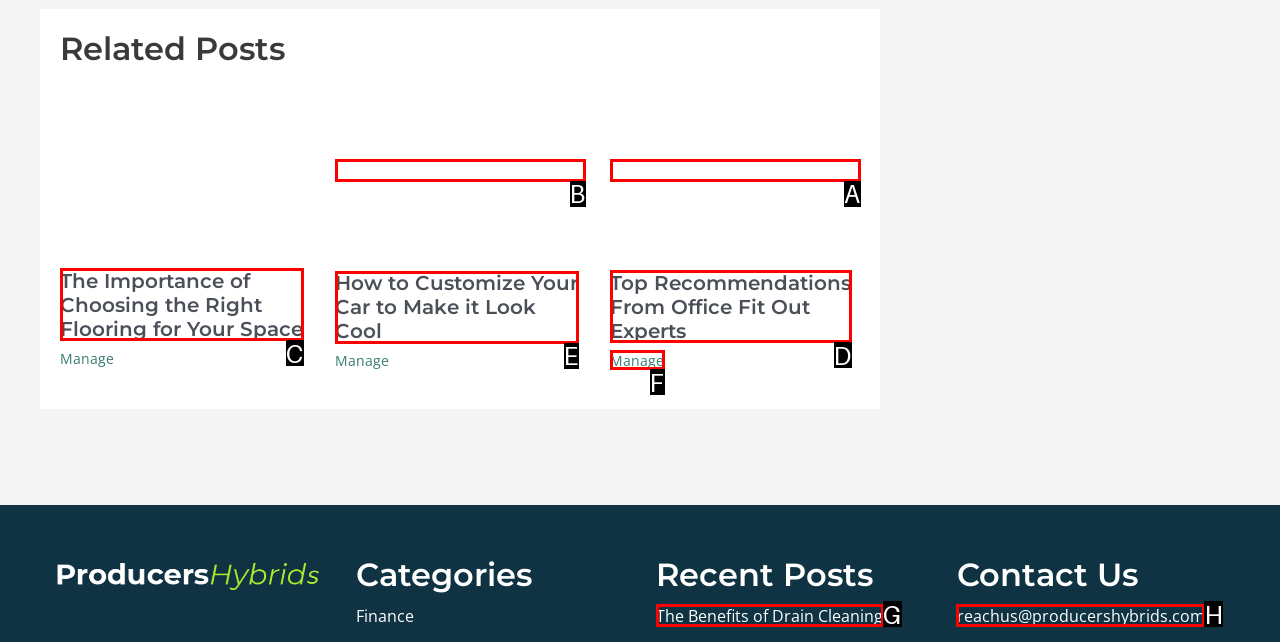Given the task: View Top Recommendations From Office Fit Out Experts, indicate which boxed UI element should be clicked. Provide your answer using the letter associated with the correct choice.

A